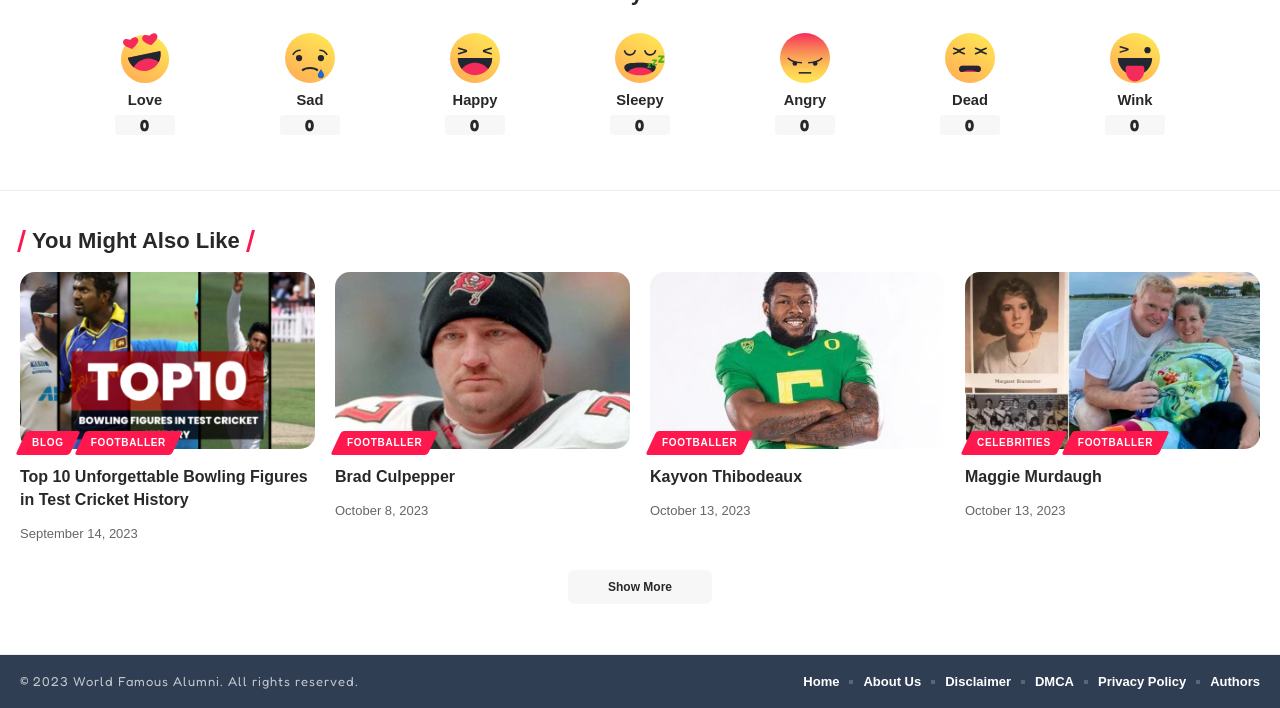Bounding box coordinates must be specified in the format (top-left x, top-left y, bottom-right x, bottom-right y). All values should be floating point numbers between 0 and 1. What are the bounding box coordinates of the UI element described as: submit@acornpublishingllc.com

None